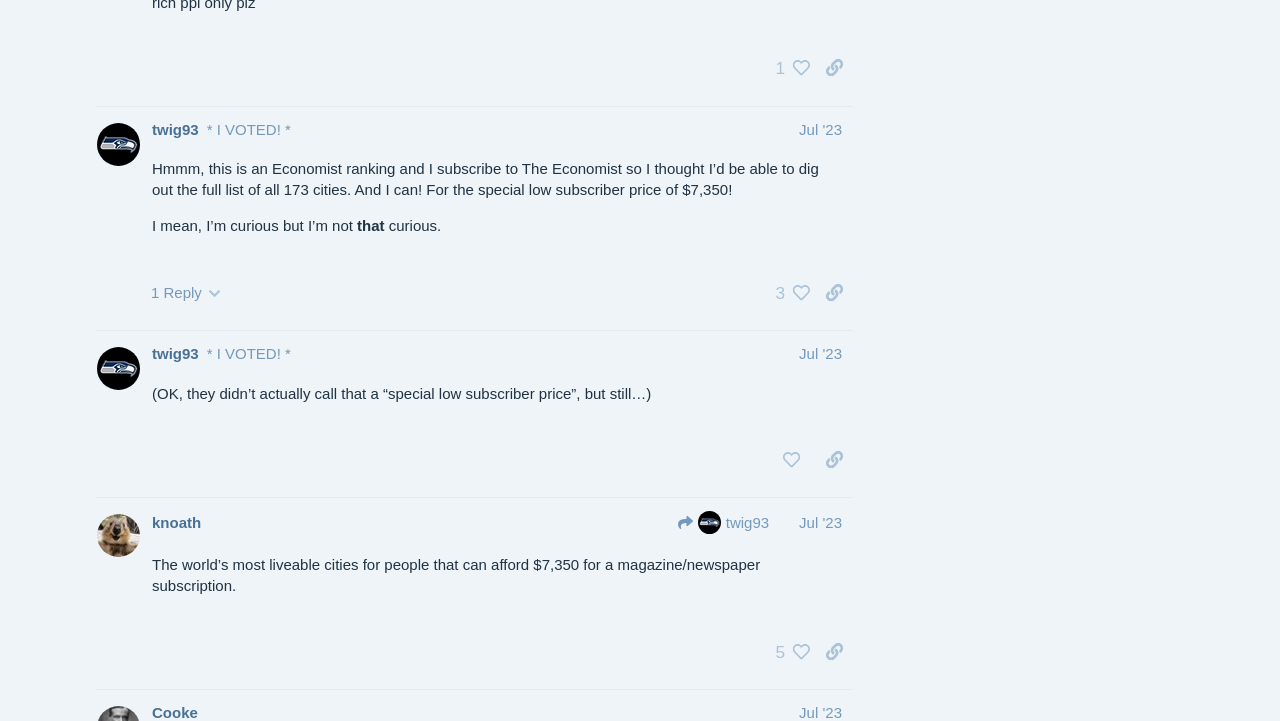Provide the bounding box coordinates of the HTML element this sentence describes: "1 Reply".

[0.11, 0.382, 0.18, 0.43]